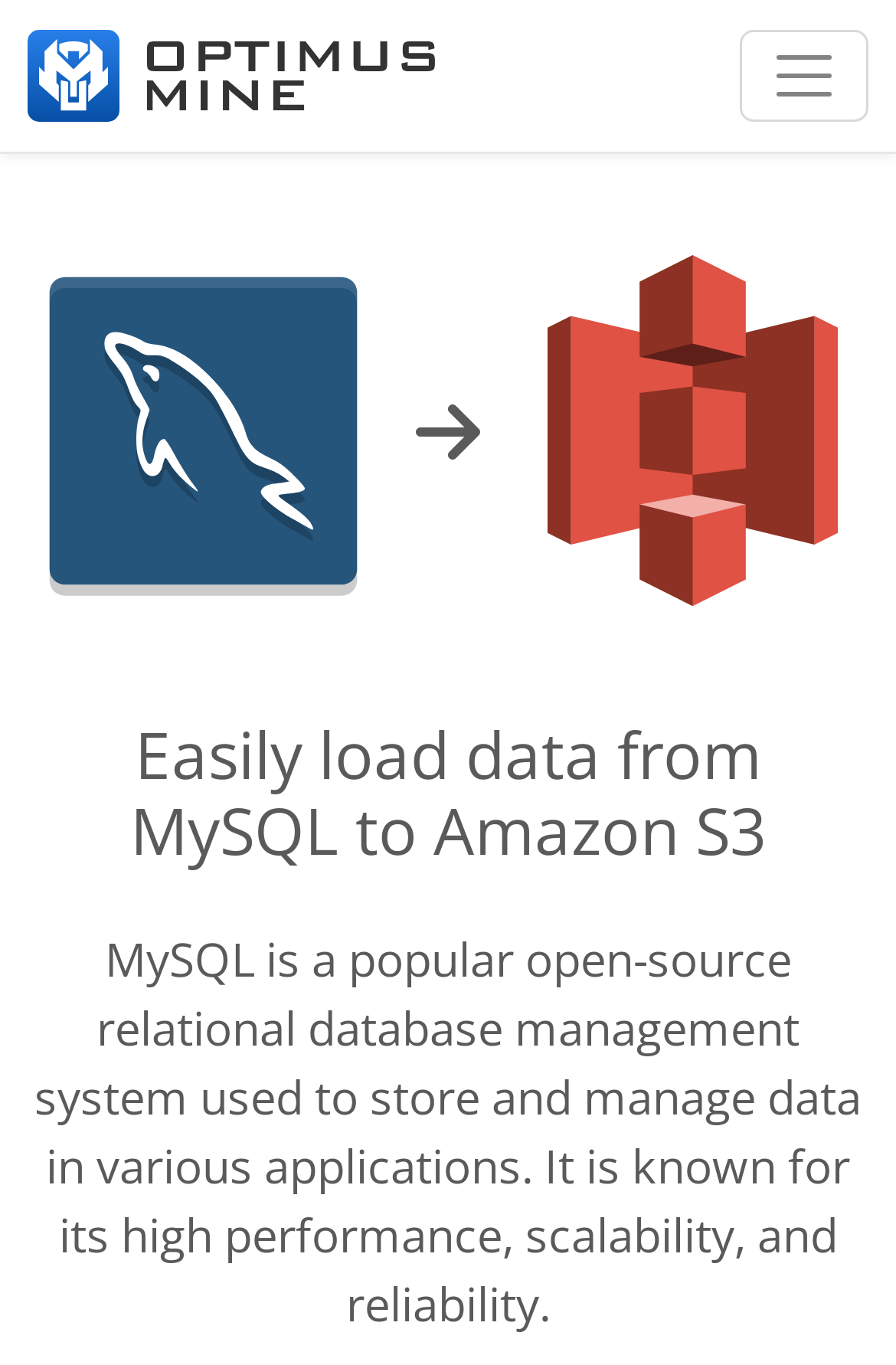Please determine the bounding box coordinates for the UI element described as: "aria-label="Optimus Mine"".

[0.031, 0.013, 0.487, 0.098]